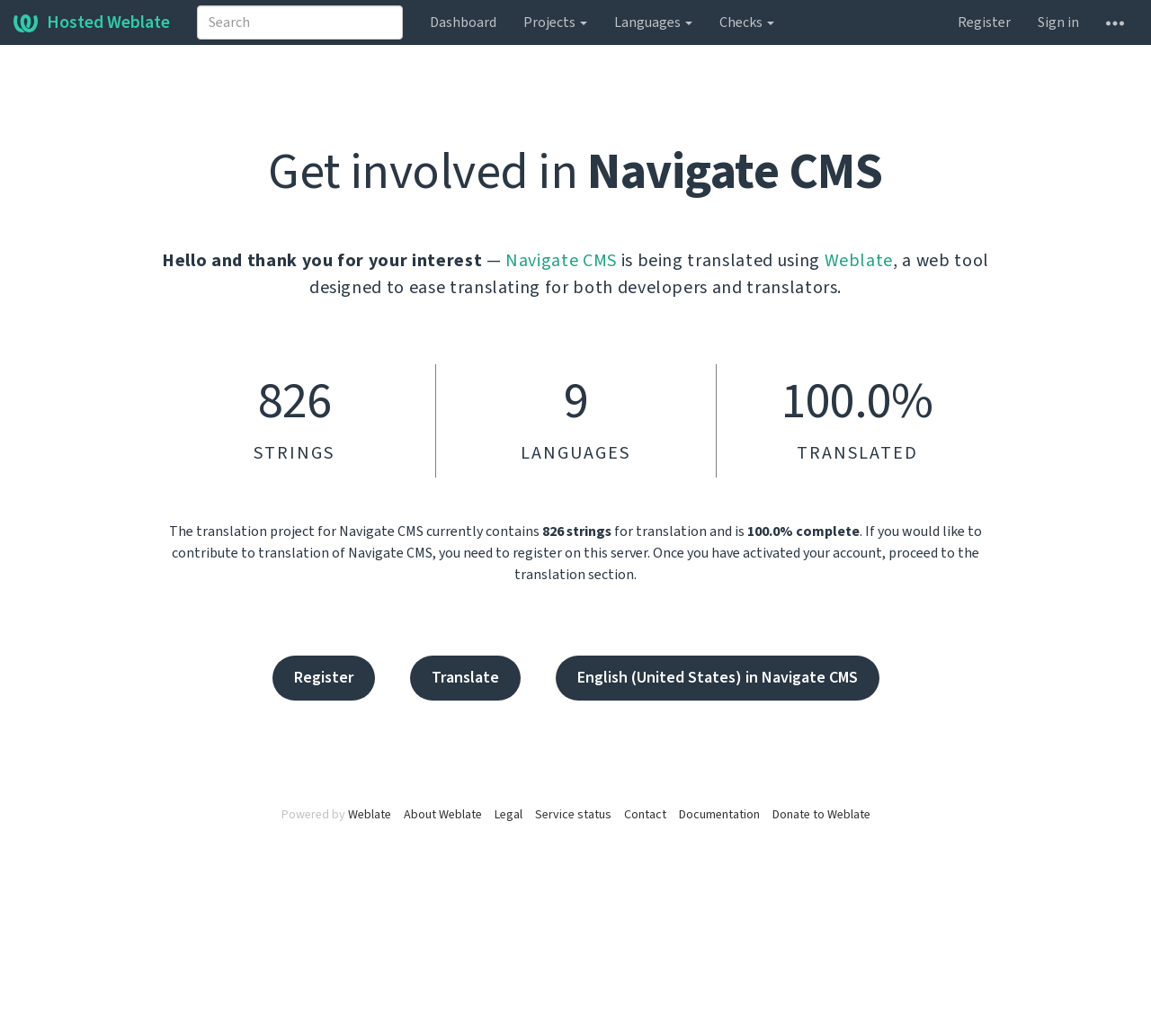Please specify the coordinates of the bounding box for the element that should be clicked to carry out this instruction: "Go to the dashboard". The coordinates must be four float numbers between 0 and 1, formatted as [left, top, right, bottom].

[0.362, 0.0, 0.443, 0.043]